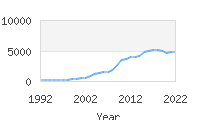Using the information in the image, give a comprehensive answer to the question: 
What is the time period covered by the graph?

The X-axis represents the years, and the graph spans from 1992 to 2022, providing a visual representation of the popularity trends of baby names over three decades.